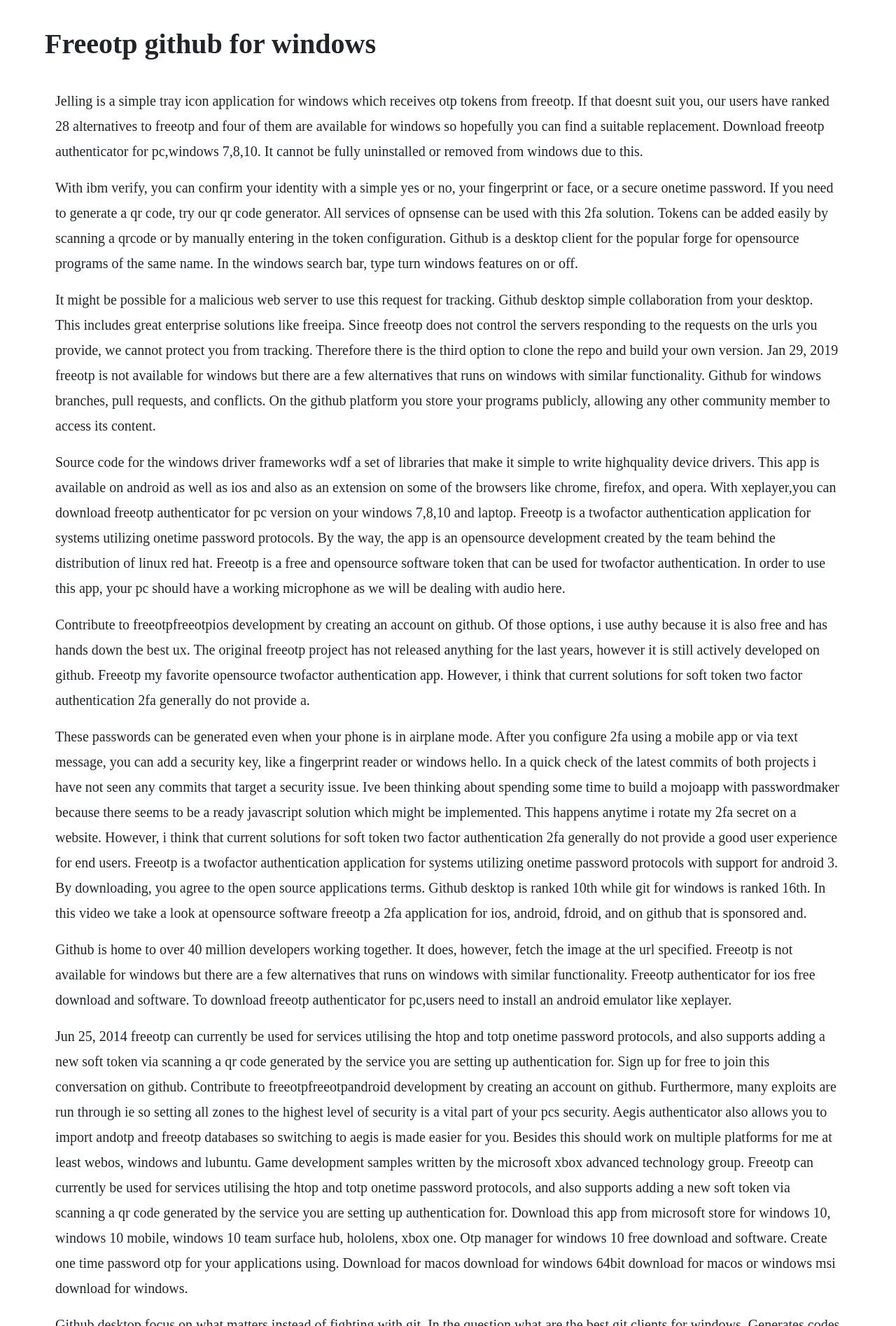Answer this question using a single word or a brief phrase:
Can FreeOTP be used for services utilizing TOTP?

Yes